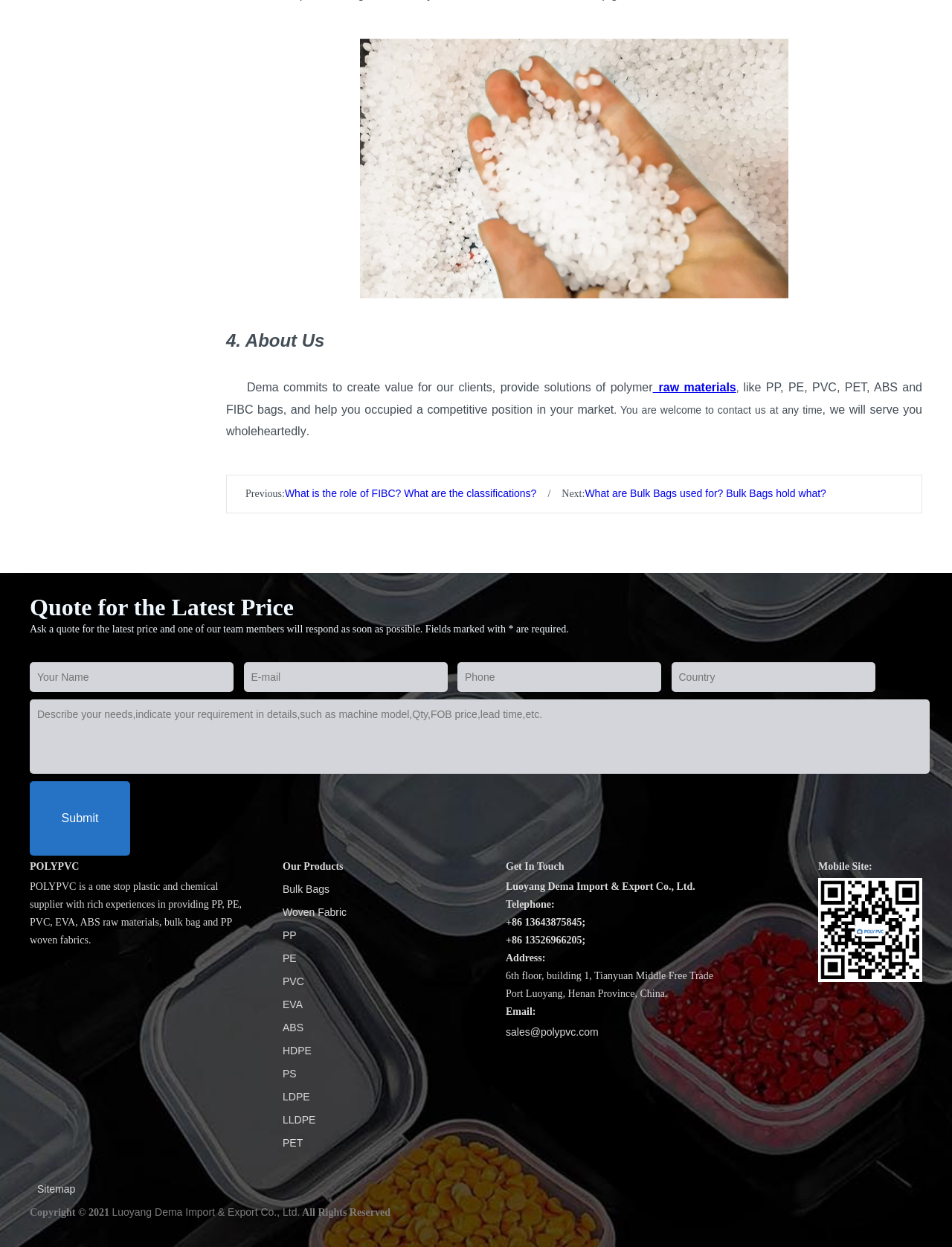Can you specify the bounding box coordinates for the region that should be clicked to fulfill this instruction: "Click the 'Submit' button".

[0.031, 0.626, 0.137, 0.686]